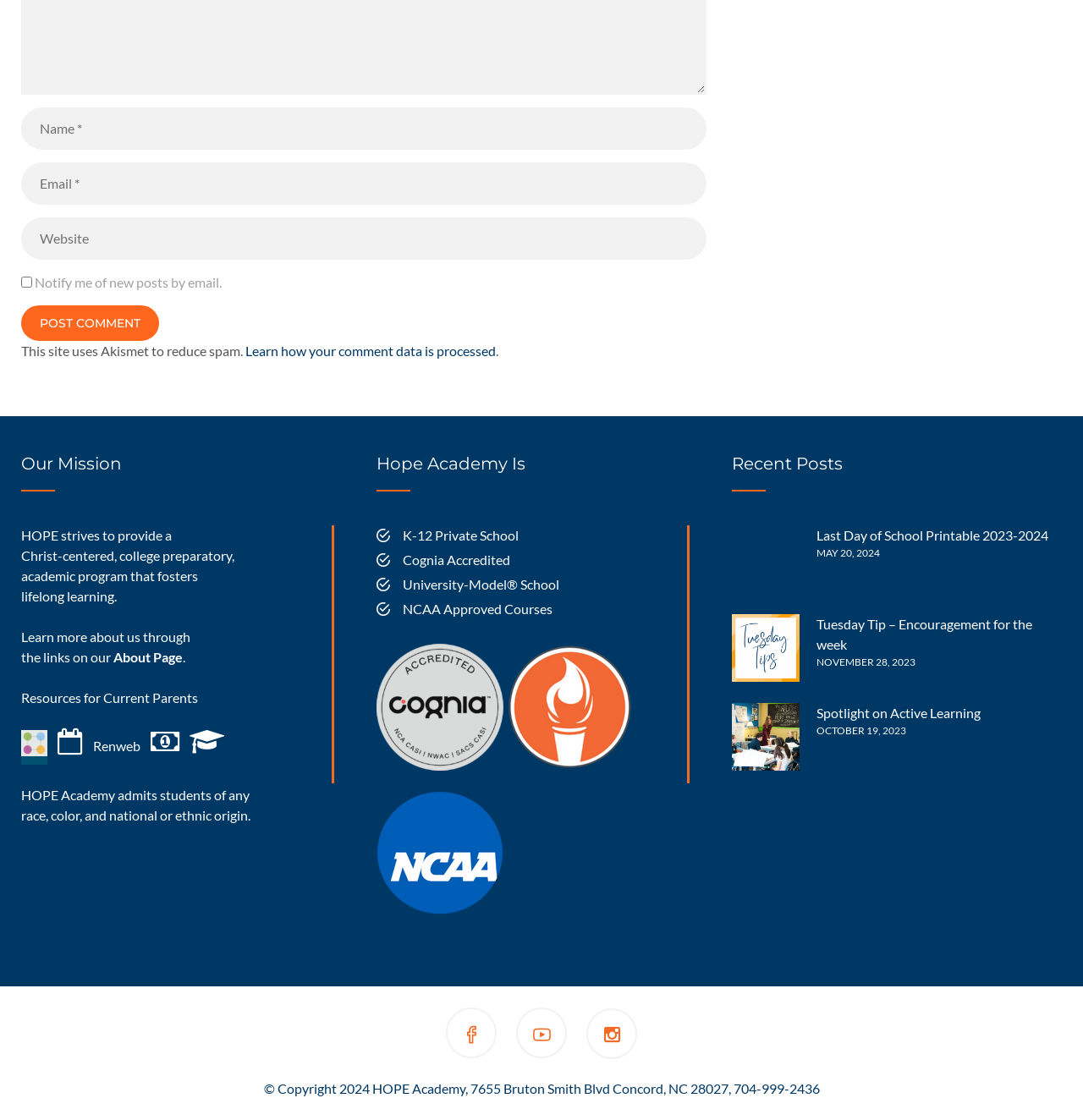What is the name of the school?
Using the image, answer in one word or phrase.

HOPE Academy